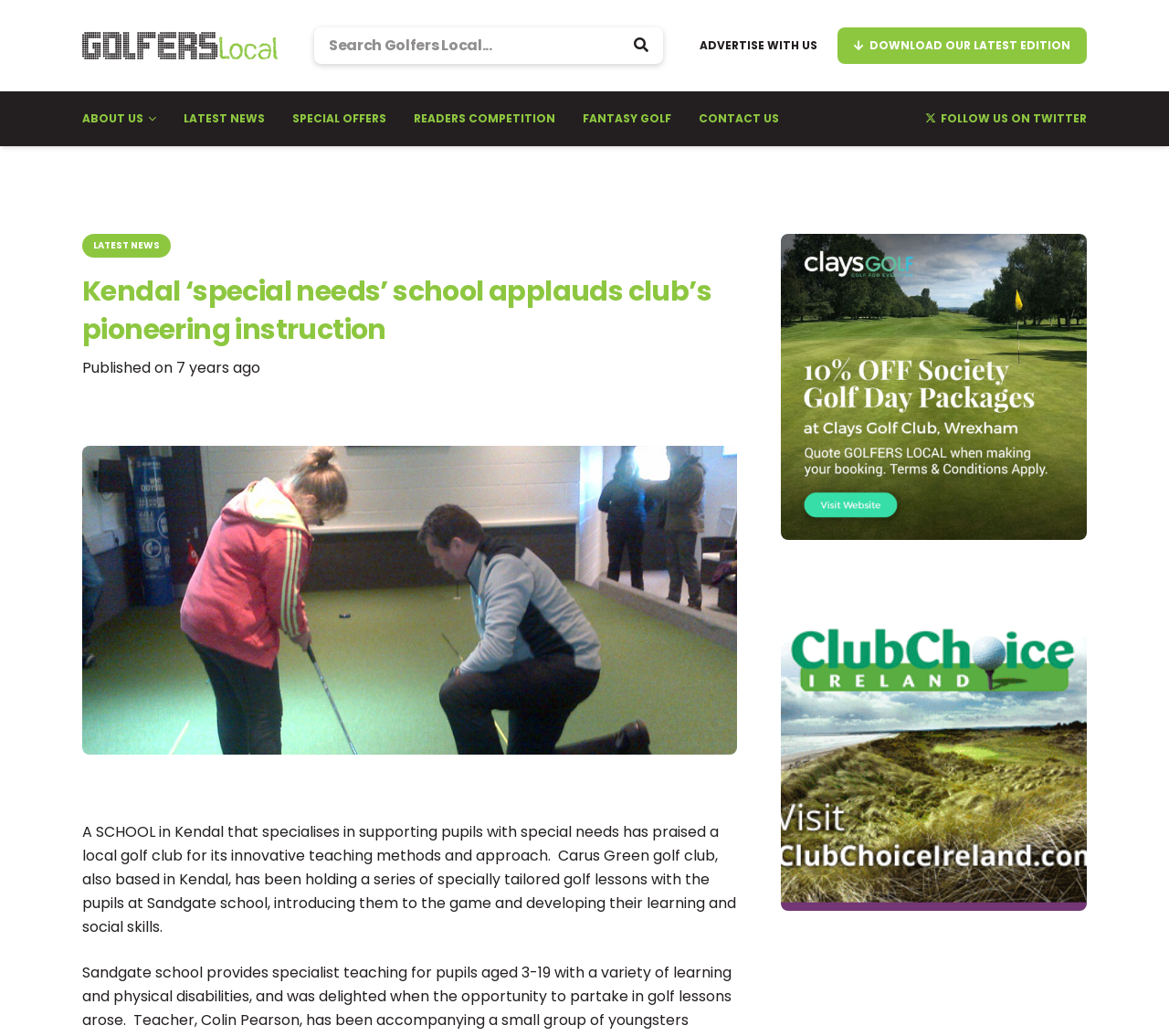Could you highlight the region that needs to be clicked to execute the instruction: "Follow Golfers Local on Twitter"?

[0.792, 0.107, 0.93, 0.122]